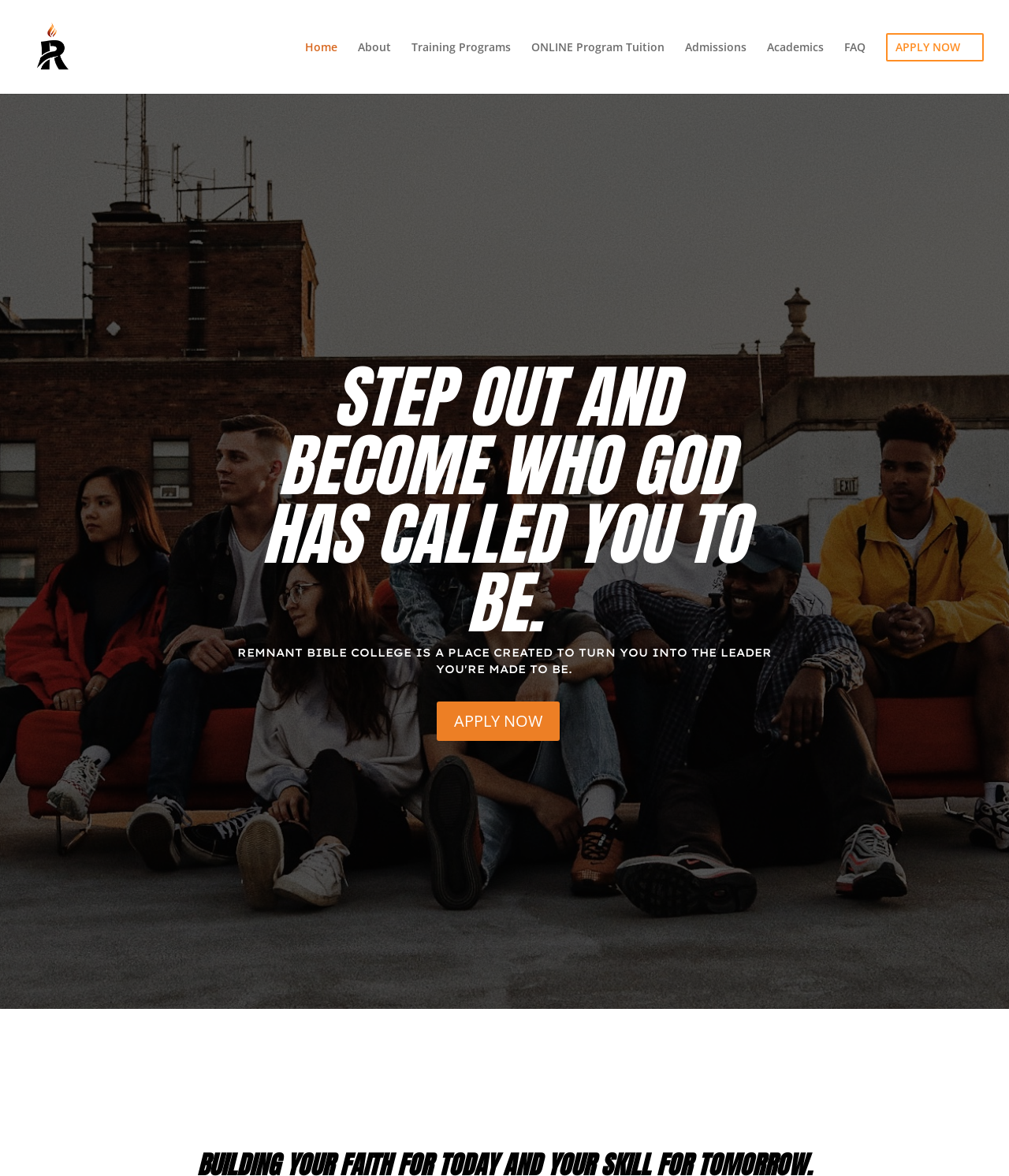Write an extensive caption that covers every aspect of the webpage.

The webpage is the homepage of Remnant Bible College. At the top left corner, there is a logo of Remnant Bible College, which is an image accompanied by a link with the same name. Next to the logo, there is a navigation menu consisting of 7 links: "Home", "About", "Training Programs", "ONLINE Program Tuition", "Admissions", "Academics", and "FAQ". These links are aligned horizontally and are positioned at the top of the page.

Below the navigation menu, there is a prominent heading that reads "STEP OUT AND BECOME WHO GOD HAS CALLED YOU TO BE." This heading is centered on the page and takes up a significant amount of vertical space.

Further down the page, there is another heading, although its text is empty. Below this empty heading, there is a call-to-action link "APPLY NOW 5" which is positioned slightly to the right of the center of the page.

At the top right corner, there is another "APPLY NOW 5" link, which is larger and more prominent than the previous one.